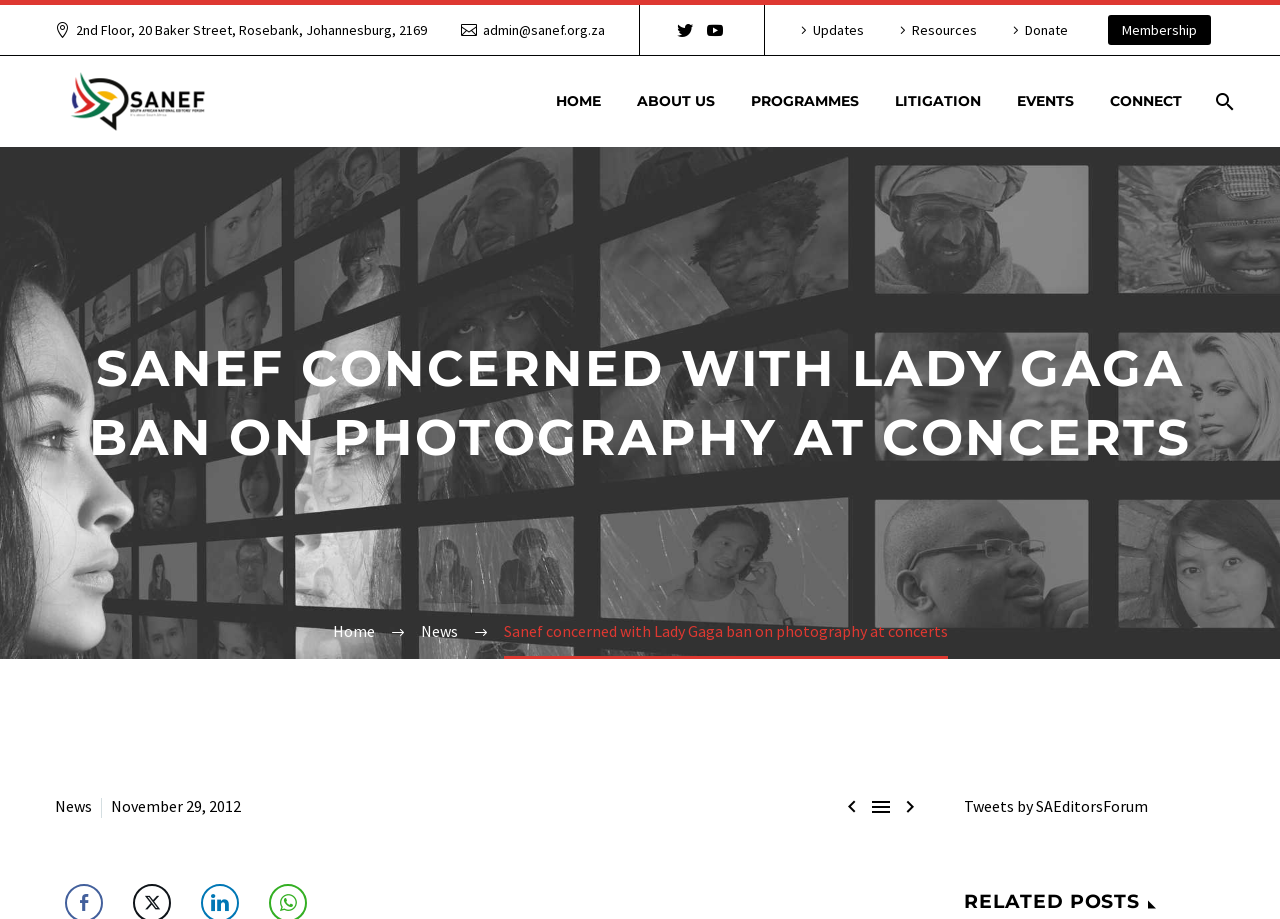Based on the image, provide a detailed and complete answer to the question: 
How many navigation links are there?

I counted the number of navigation links by looking at the link elements in the navigation bar, which are 'HOME', 'ABOUT US', 'PROGRAMMES', 'LITIGATION', 'EVENTS', 'CONNECT', and ''. There are 7 of them.